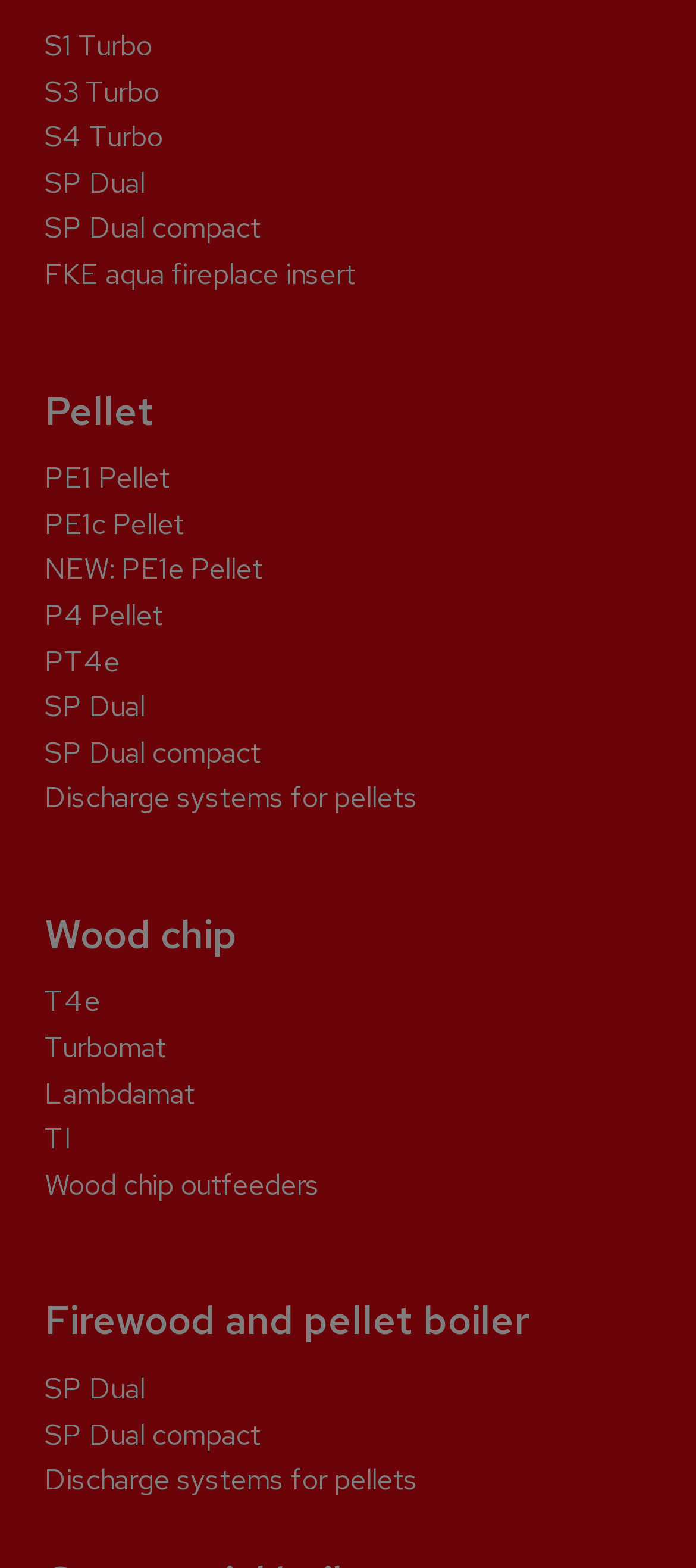Identify the bounding box coordinates of the area you need to click to perform the following instruction: "Explore NEW: PE1e Pellet".

[0.064, 0.351, 0.377, 0.375]